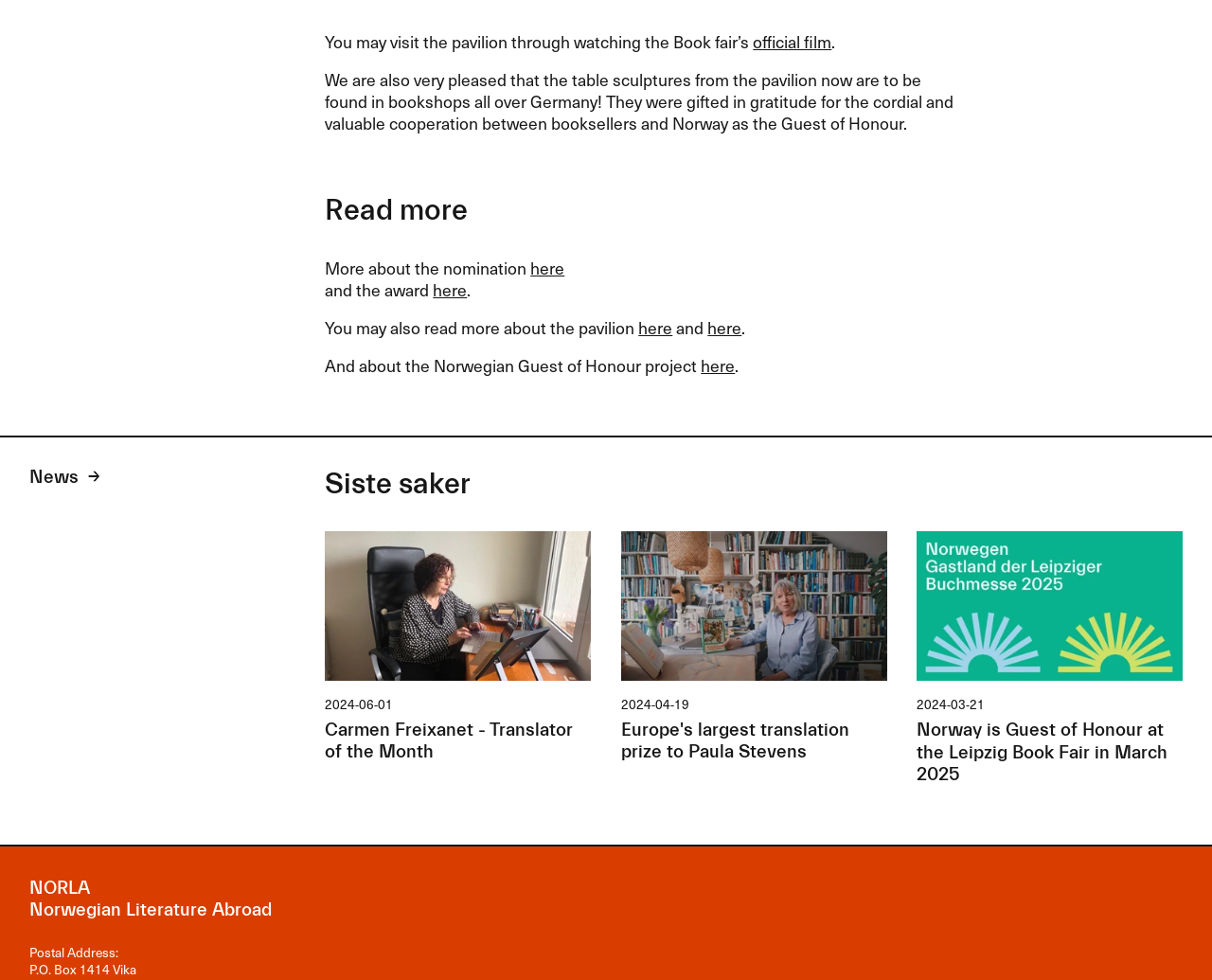How many news items are listed on this page?
Using the picture, provide a one-word or short phrase answer.

3